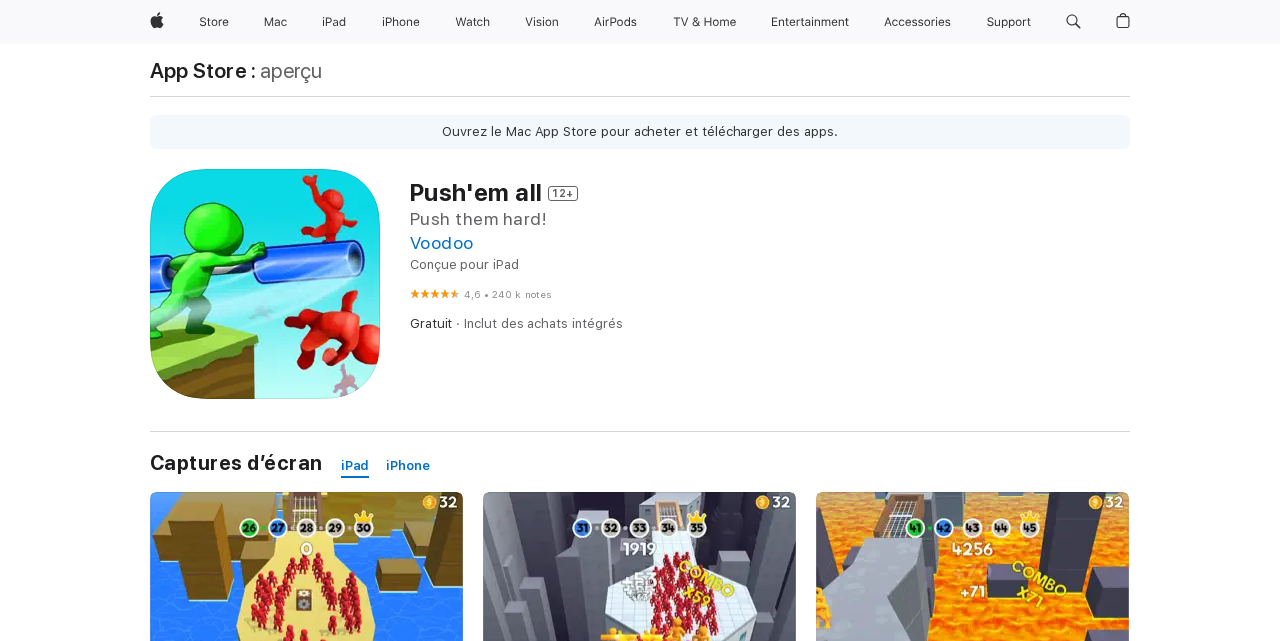Kindly provide the bounding box coordinates of the section you need to click on to fulfill the given instruction: "Call the phone number".

None